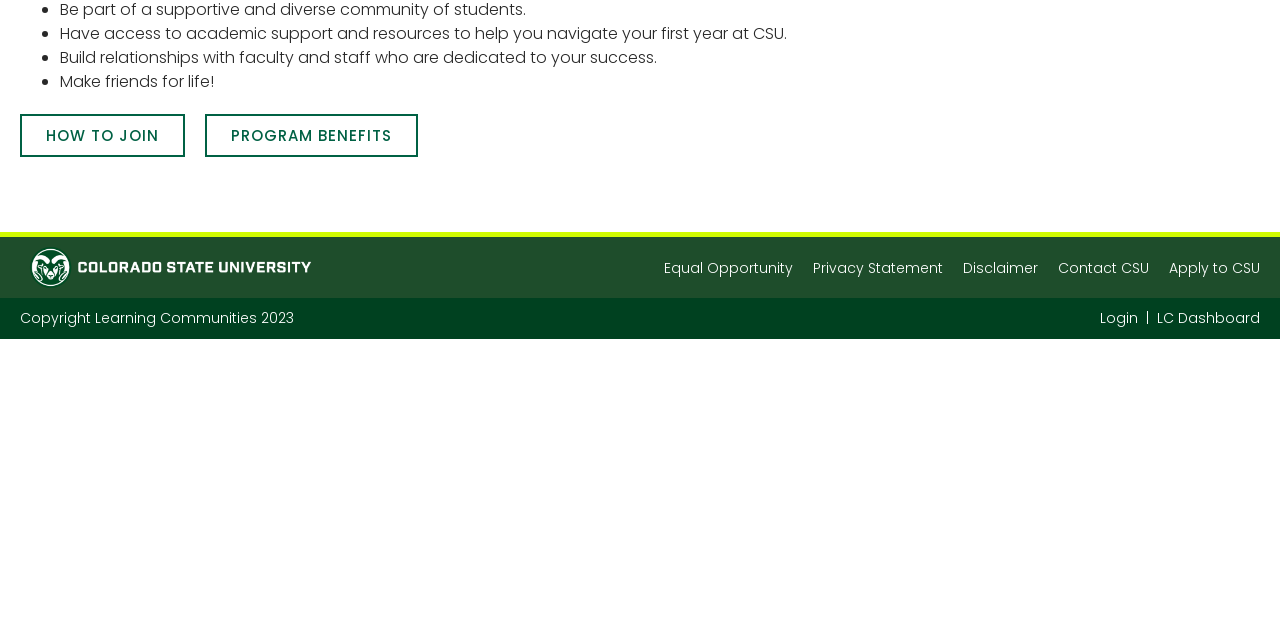Extract the bounding box coordinates for the UI element described by the text: "Disclaimer". The coordinates should be in the form of [left, top, right, bottom] with values between 0 and 1.

[0.752, 0.403, 0.811, 0.434]